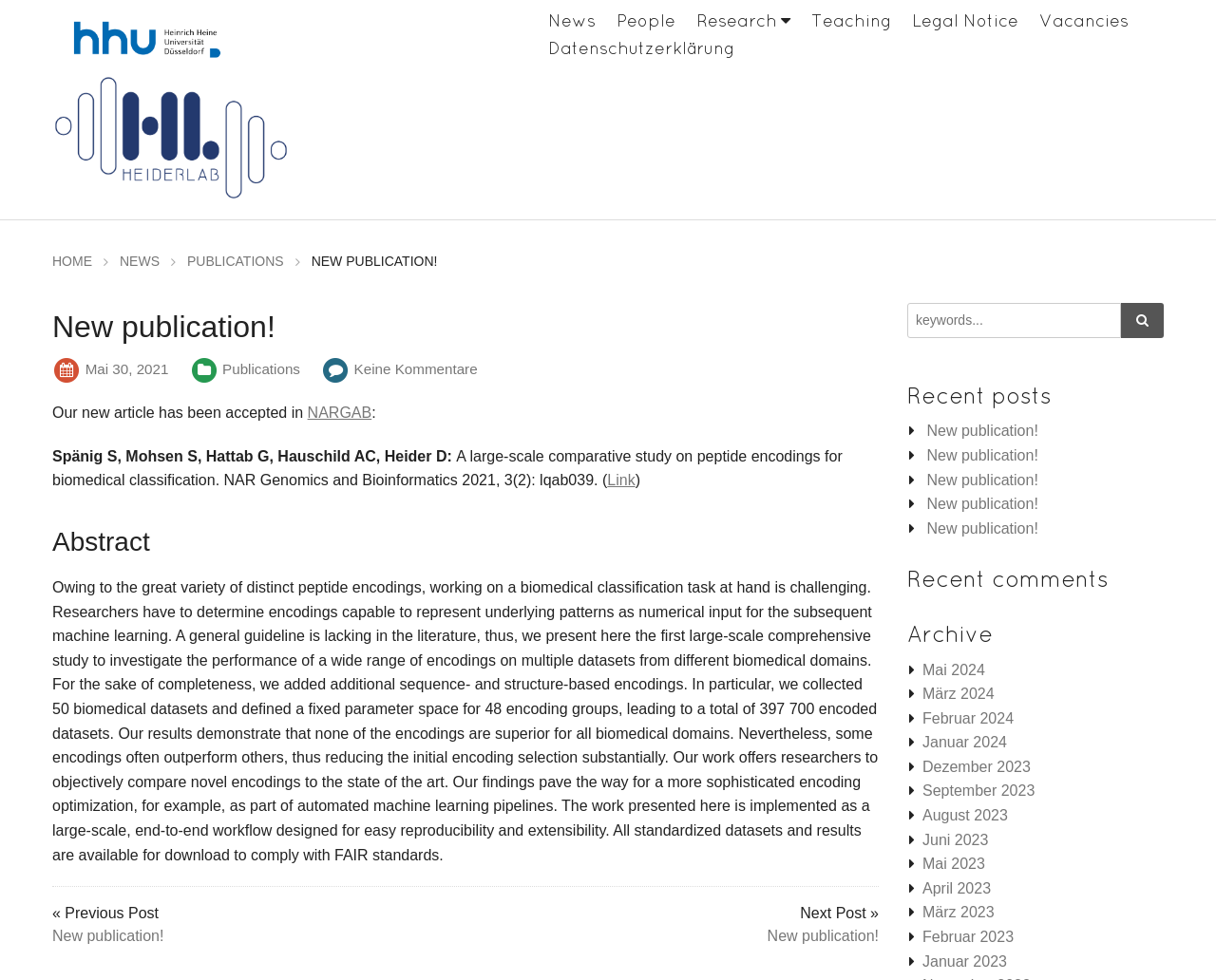What is the purpose of the search box?
Using the information presented in the image, please offer a detailed response to the question.

I found the purpose of the search box by looking at its location and context on the webpage. The search box is located in the complementary section, and it has a placeholder text 'keywords...'. This suggests that the search box is intended for searching for keywords or phrases.